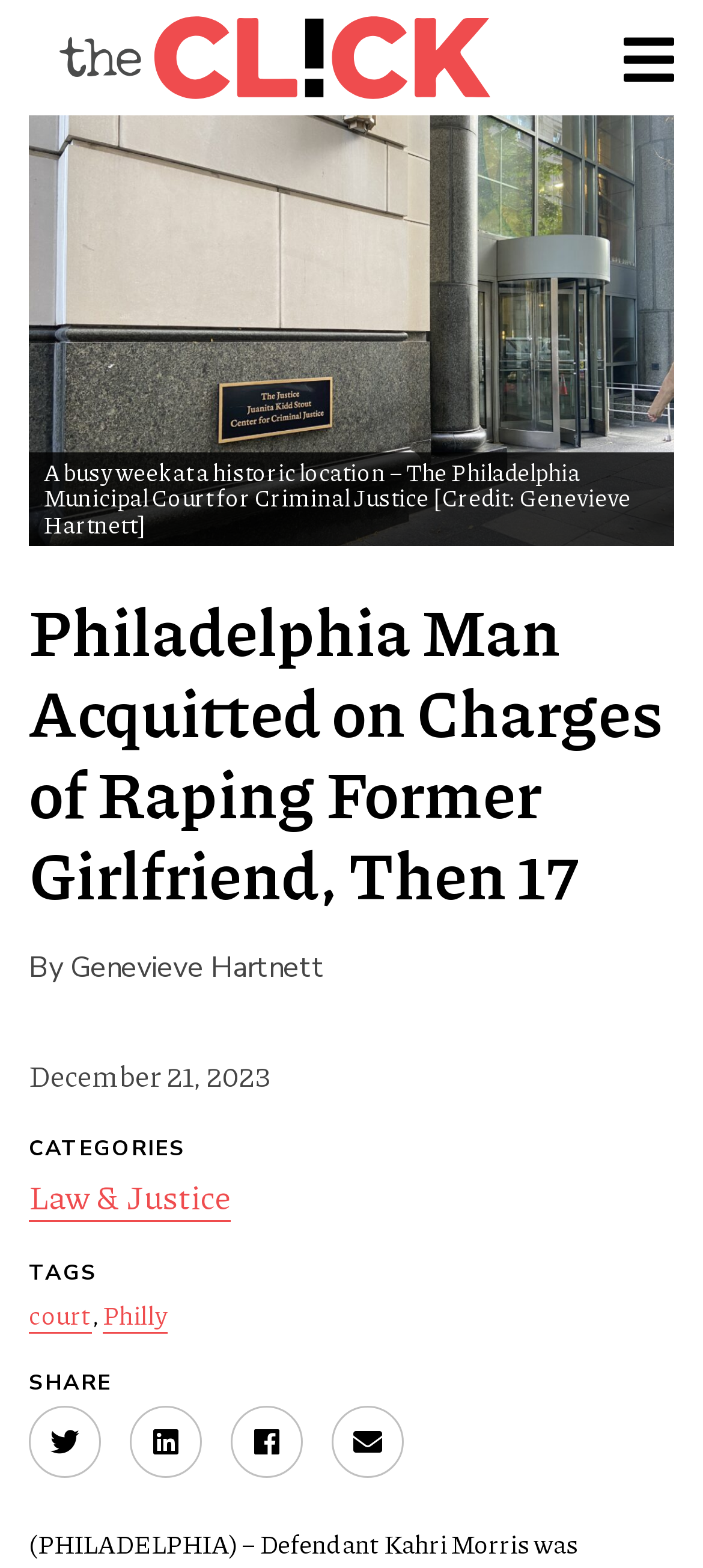What are the tags of the article?
Using the image, respond with a single word or phrase.

court, Philly